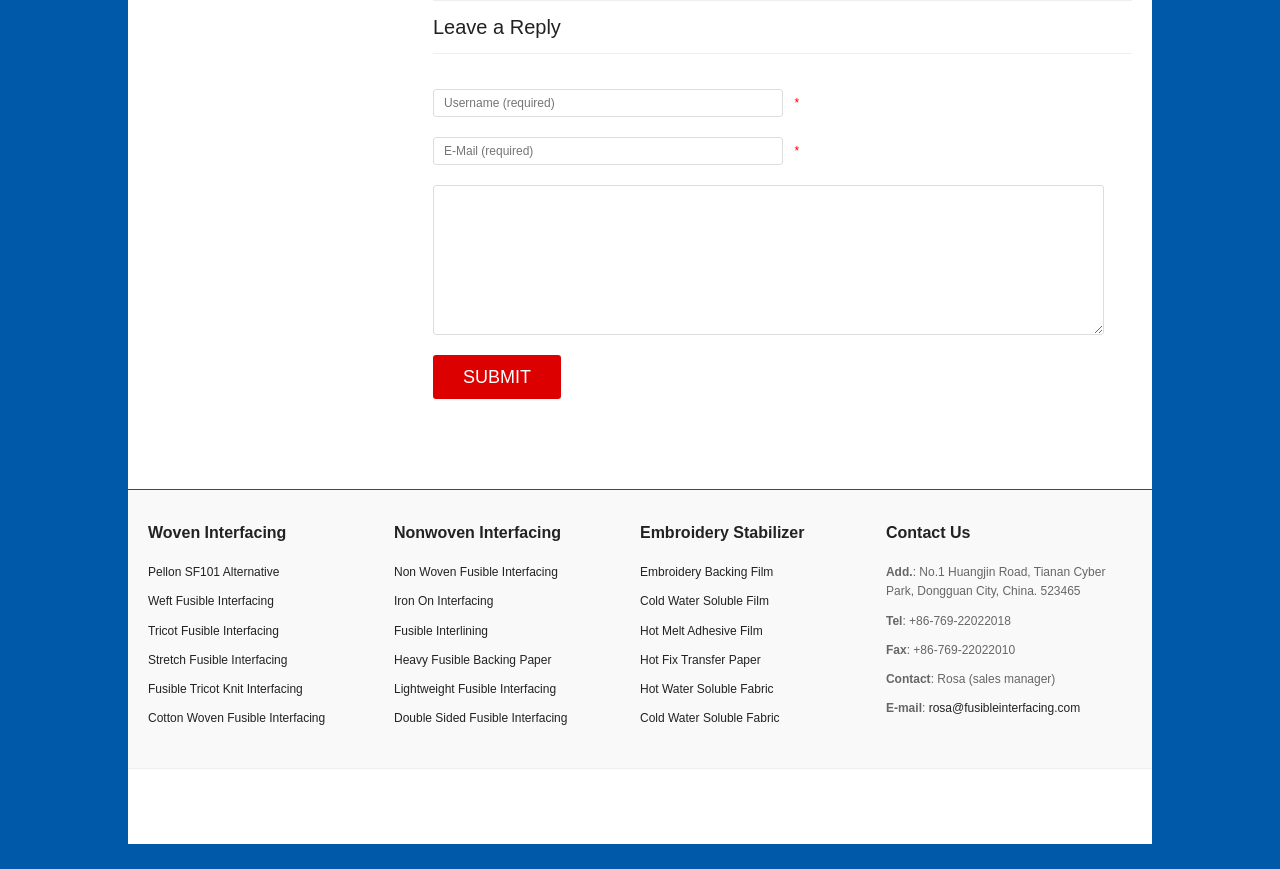Identify the bounding box for the UI element that is described as follows: "parent_node: * name="author" placeholder="Username (required)"".

[0.338, 0.102, 0.611, 0.134]